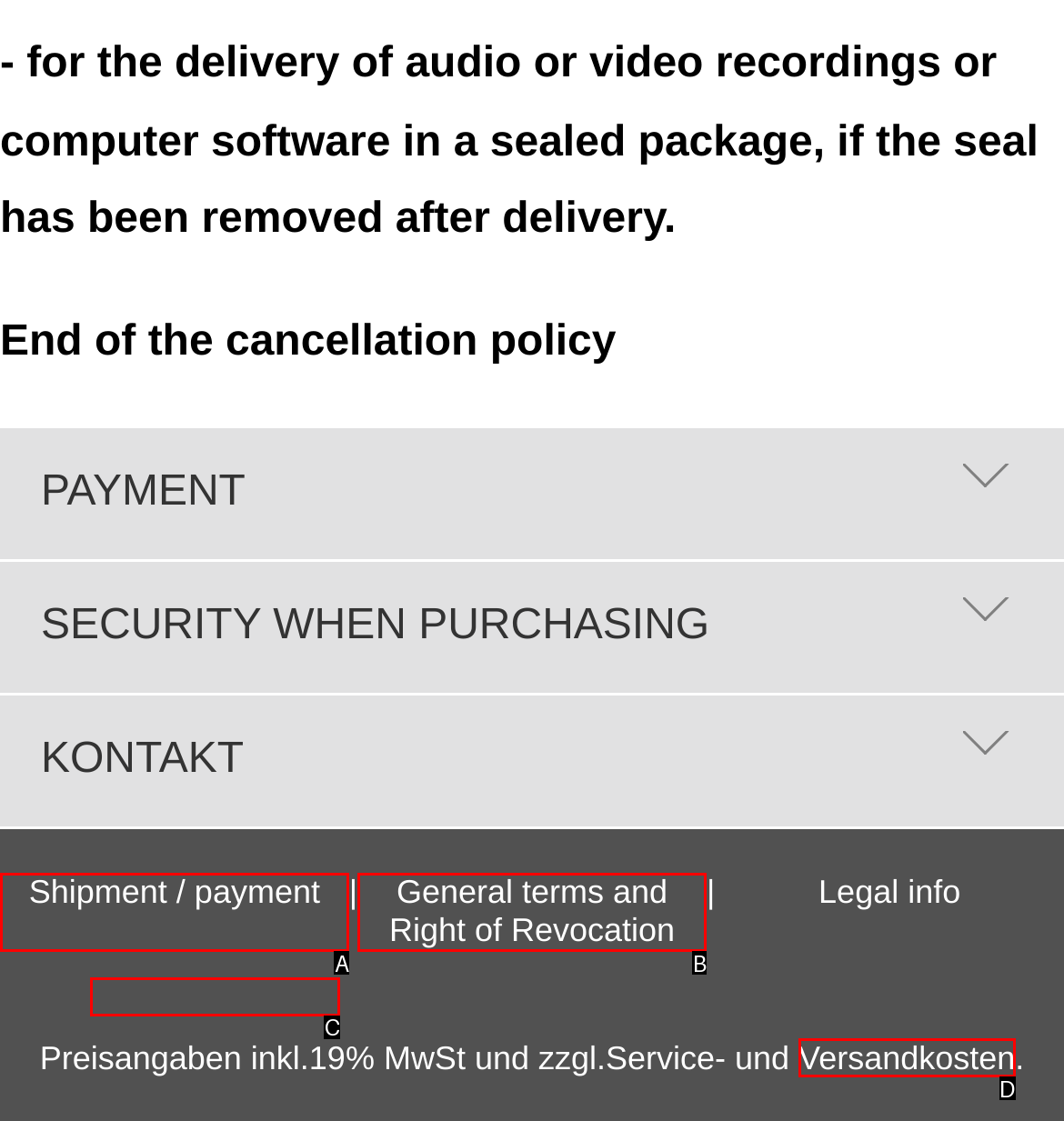Based on the given description: Shipment / payment, determine which HTML element is the best match. Respond with the letter of the chosen option.

A